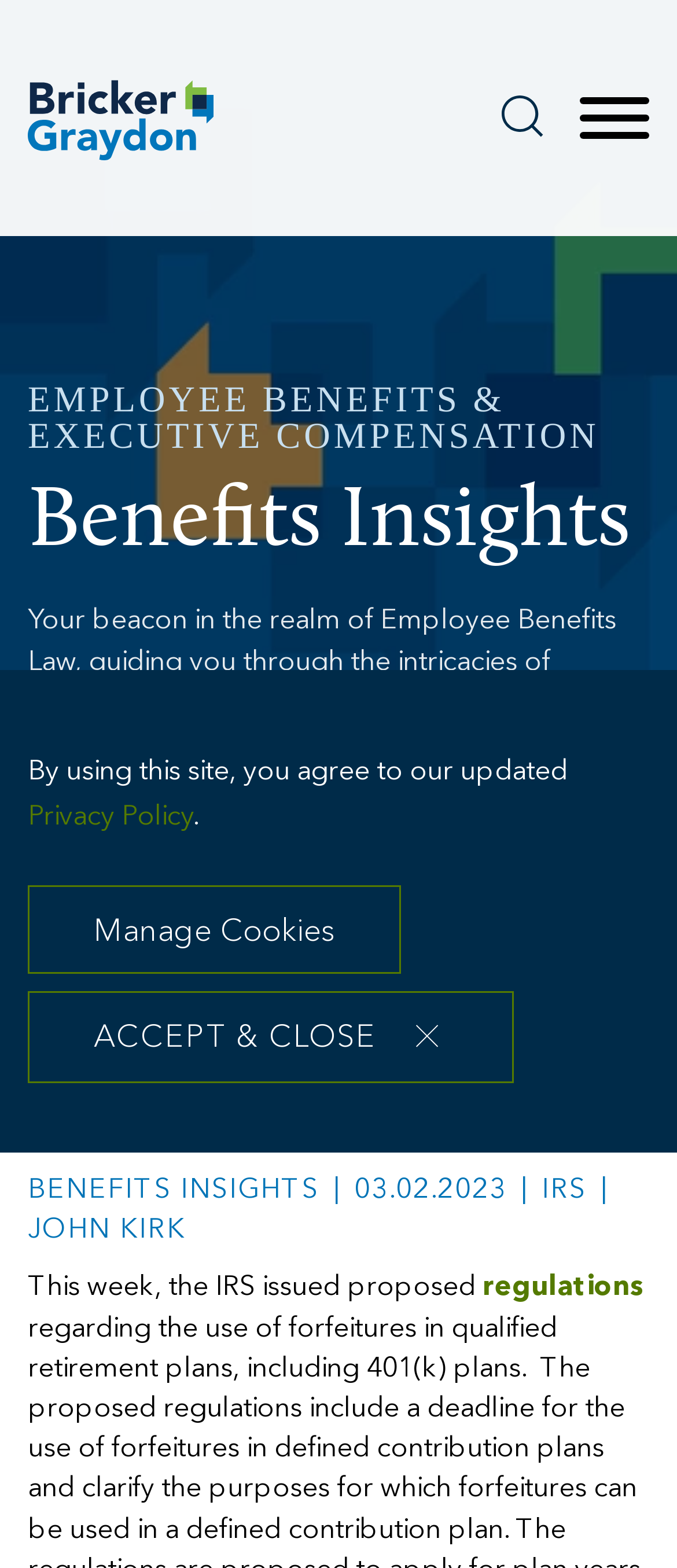Who is the author of the article?
Please ensure your answer is as detailed and informative as possible.

The author of the article can be found at the bottom of the webpage, where it says 'JOHN KIRK' next to a link.